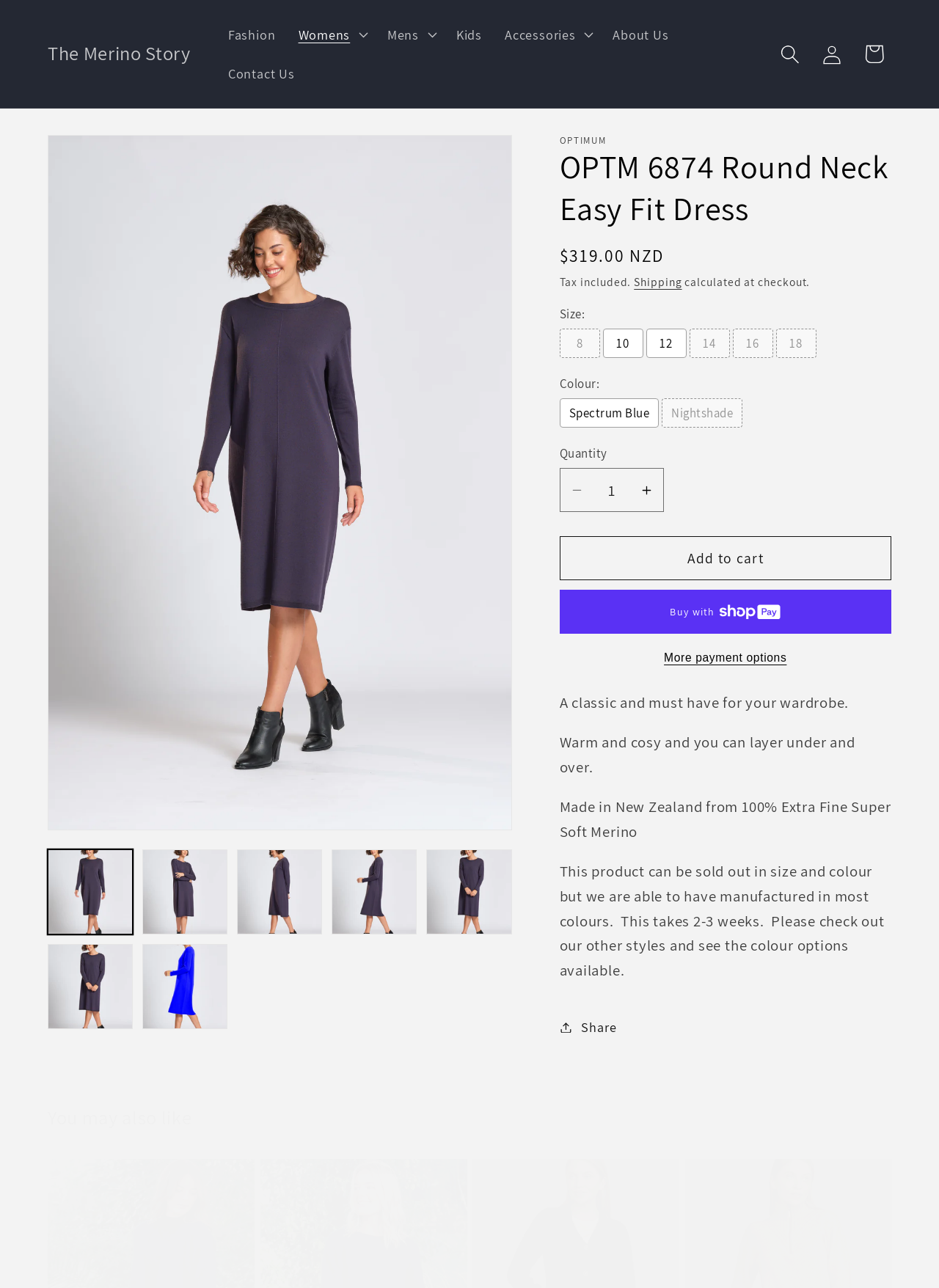What is the purpose of the 'Load image' buttons?
Examine the image and give a concise answer in one word or a short phrase.

To load images in gallery view